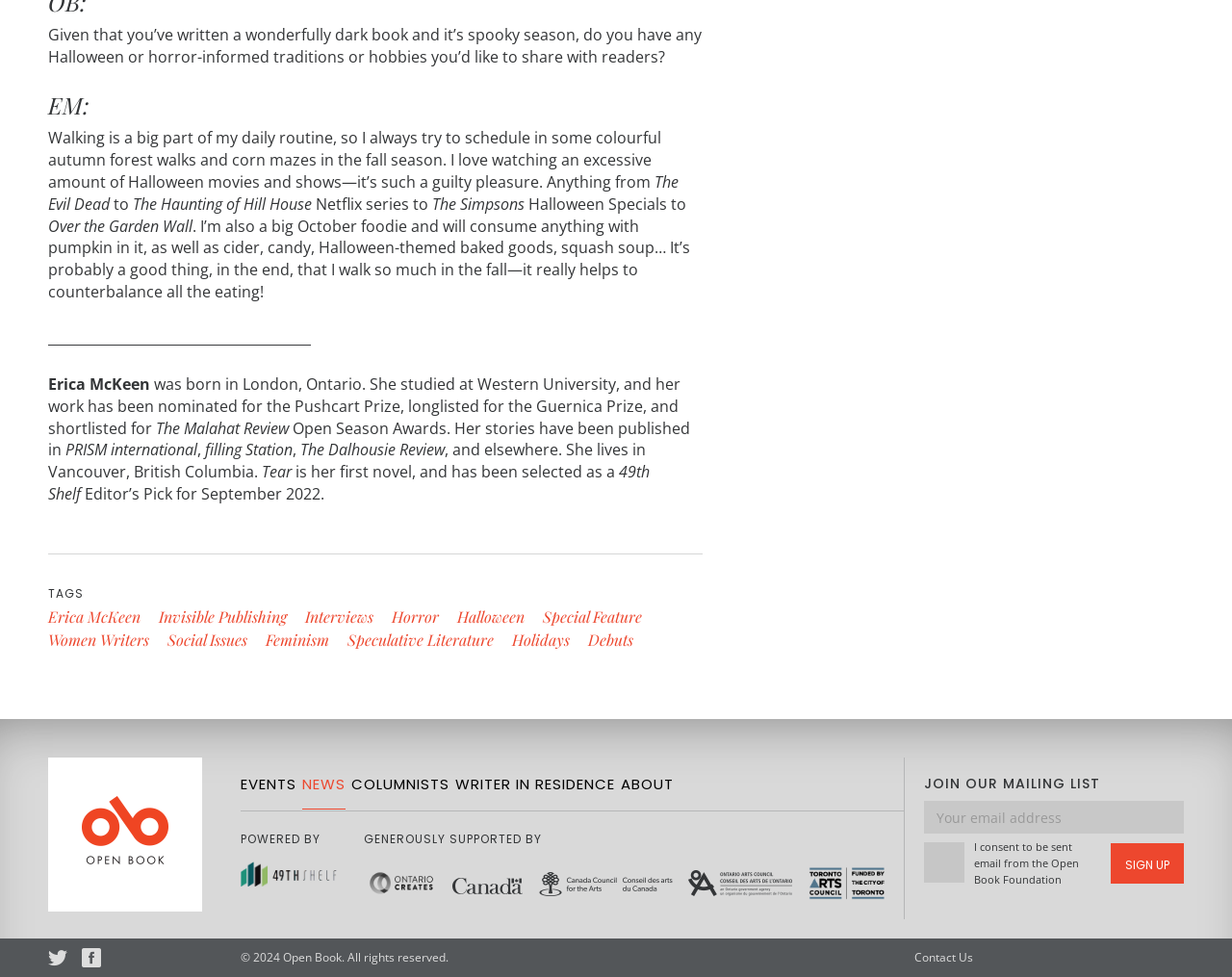Please provide a short answer using a single word or phrase for the question:
What is the purpose of the textbox at the bottom of the page?

To enter email address